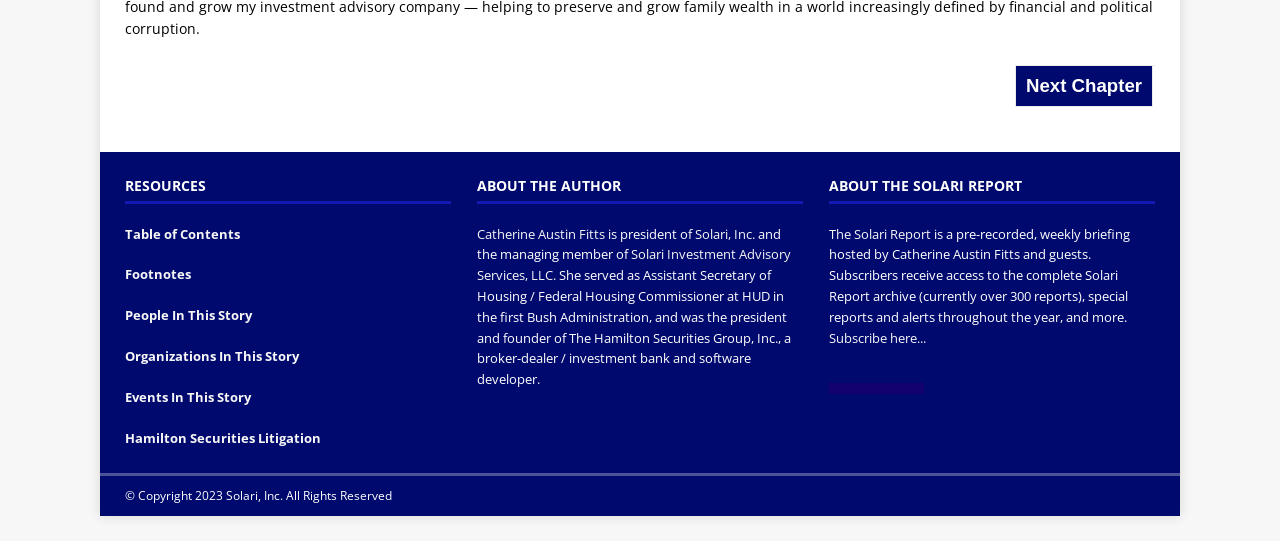How many sections are there on the webpage?
Based on the visual content, answer with a single word or a brief phrase.

3